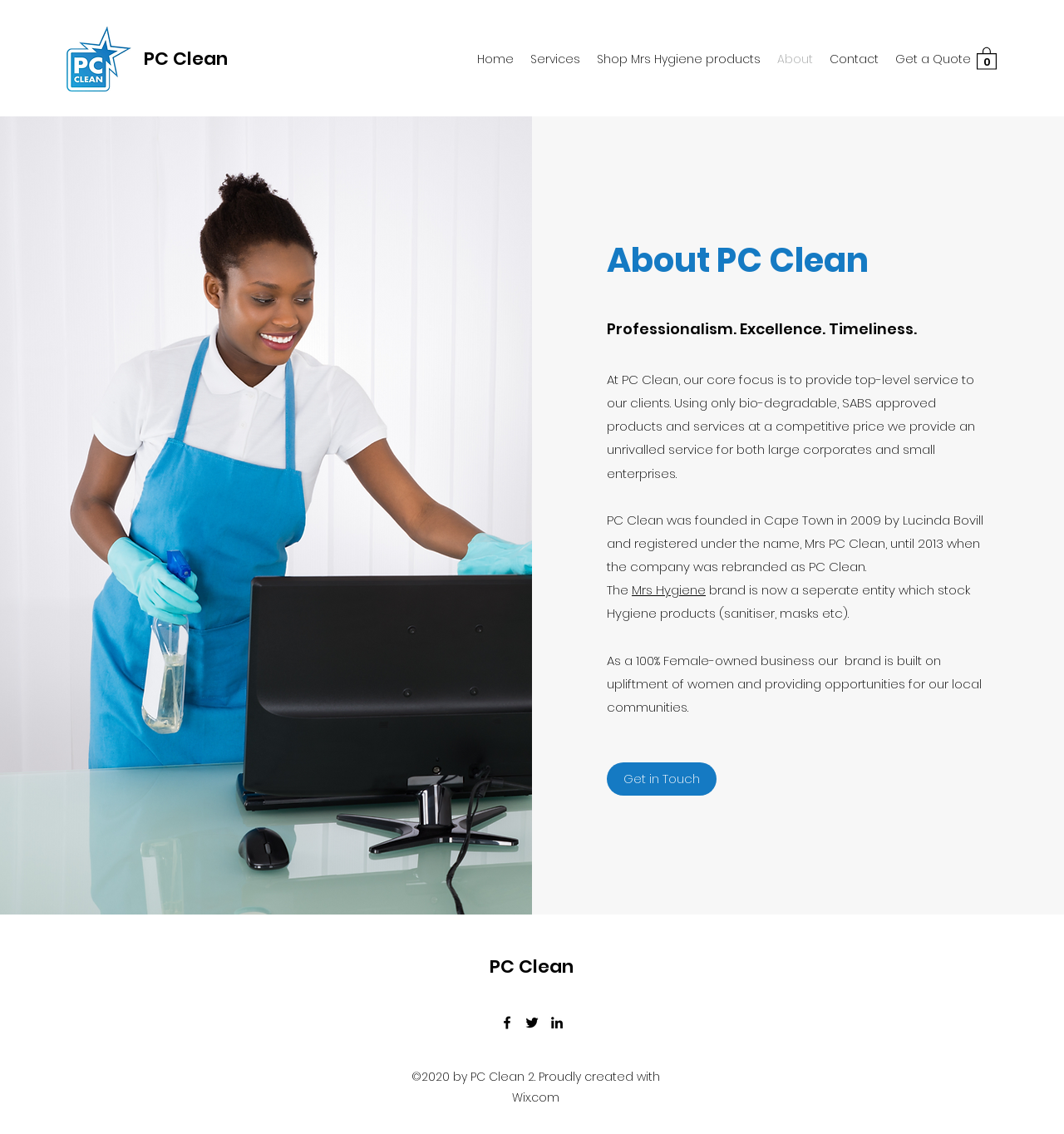Offer a comprehensive description of the webpage’s content and structure.

The webpage is about PC Clean, a company that provides cleaning services. At the top left corner, there is a logo of PC Clean, which is an image of "PC-clean-logo.png". Next to the logo, there is a link to the company's homepage. A navigation menu is located at the top center of the page, containing links to different sections of the website, including "Home", "Services", "Shop Mrs Hygiene products", "About", "Contact", and "Get a Quote". 

On the top right corner, there is a button showing a cart with 0 items. Below the navigation menu, there is a large image that takes up half of the page's width. The main content of the page is divided into several sections. The first section has a heading "About PC Clean" and a subheading "Professionalism. Excellence. Timeliness.". 

The following sections describe the company's mission, history, and values. The text explains that PC Clean focuses on providing top-level service to clients using eco-friendly products, and that the company was founded in 2009 by Lucinda Bovill. There is also a mention of the company's brand, Mrs Hygiene, which is now a separate entity that sells hygiene products. 

The page also highlights the company's commitment to uplifting women and providing opportunities for local communities. A "Get in Touch" button is located at the bottom of the main content section. At the bottom of the page, there is a region with a link to PC Clean's homepage and a social media bar with links to Facebook, Twitter, and LinkedIn. The page ends with a copyright notice stating that the website was created with Wix.com.